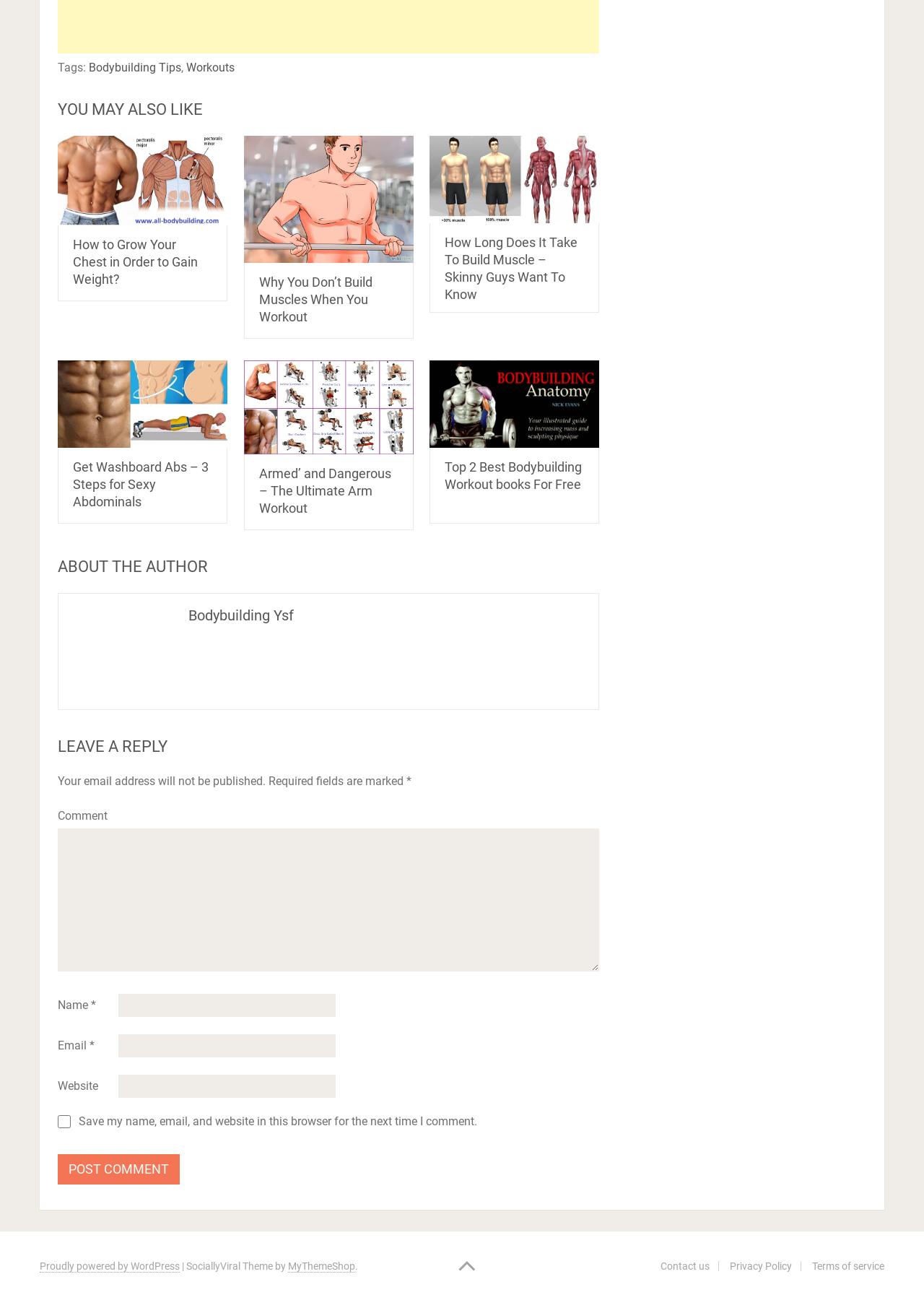Identify the bounding box of the UI element described as follows: "Contact us". Provide the coordinates as four float numbers in the range of 0 to 1 [left, top, right, bottom].

[0.715, 0.973, 0.768, 0.982]